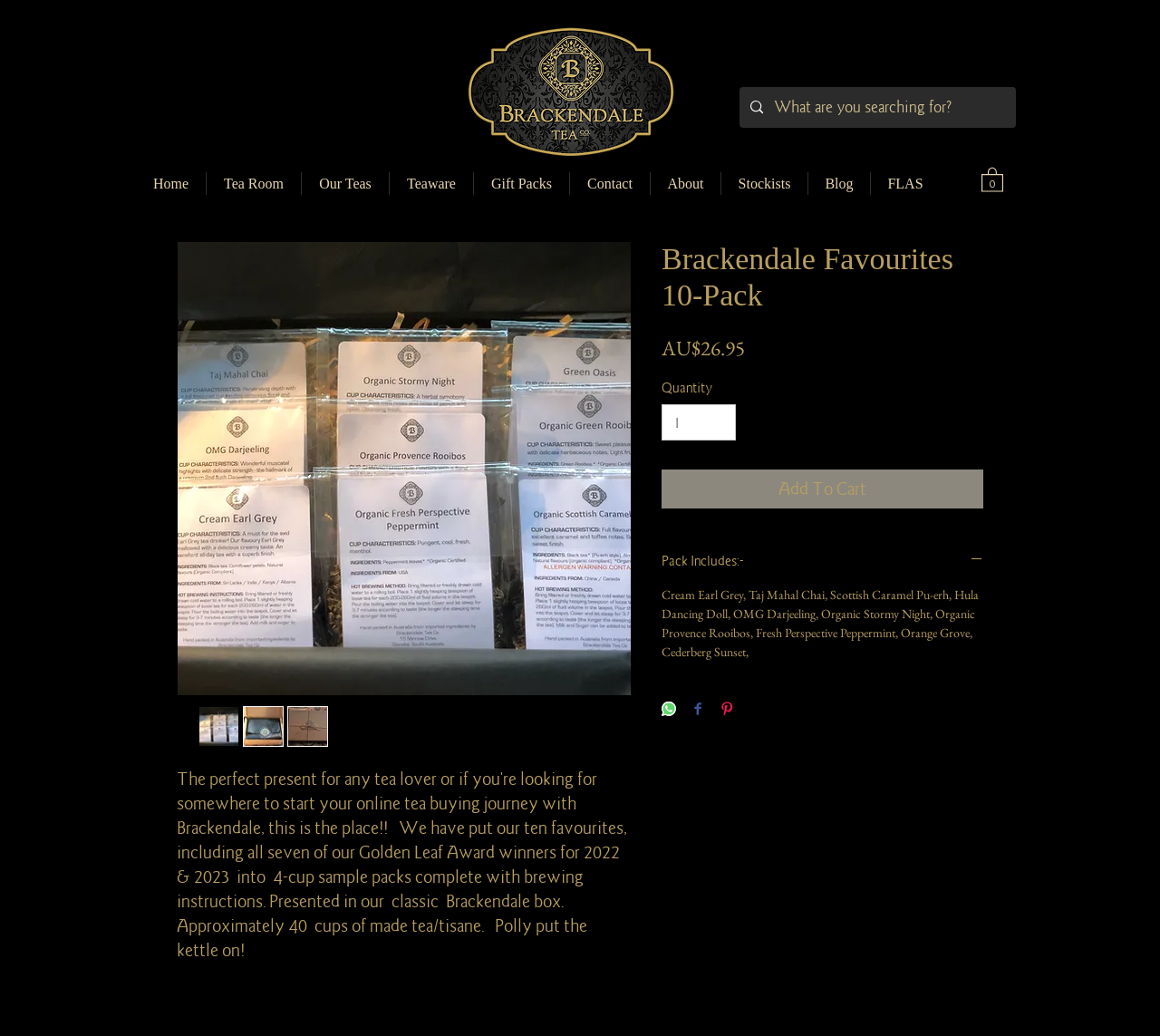Look at the image and answer the question in detail:
What is the minimum quantity that can be added to cart?

I found the answer by looking at the spinbutton element with the label 'Quantity' which has a valuemin of 1, indicating that the minimum quantity that can be added to cart is 1.